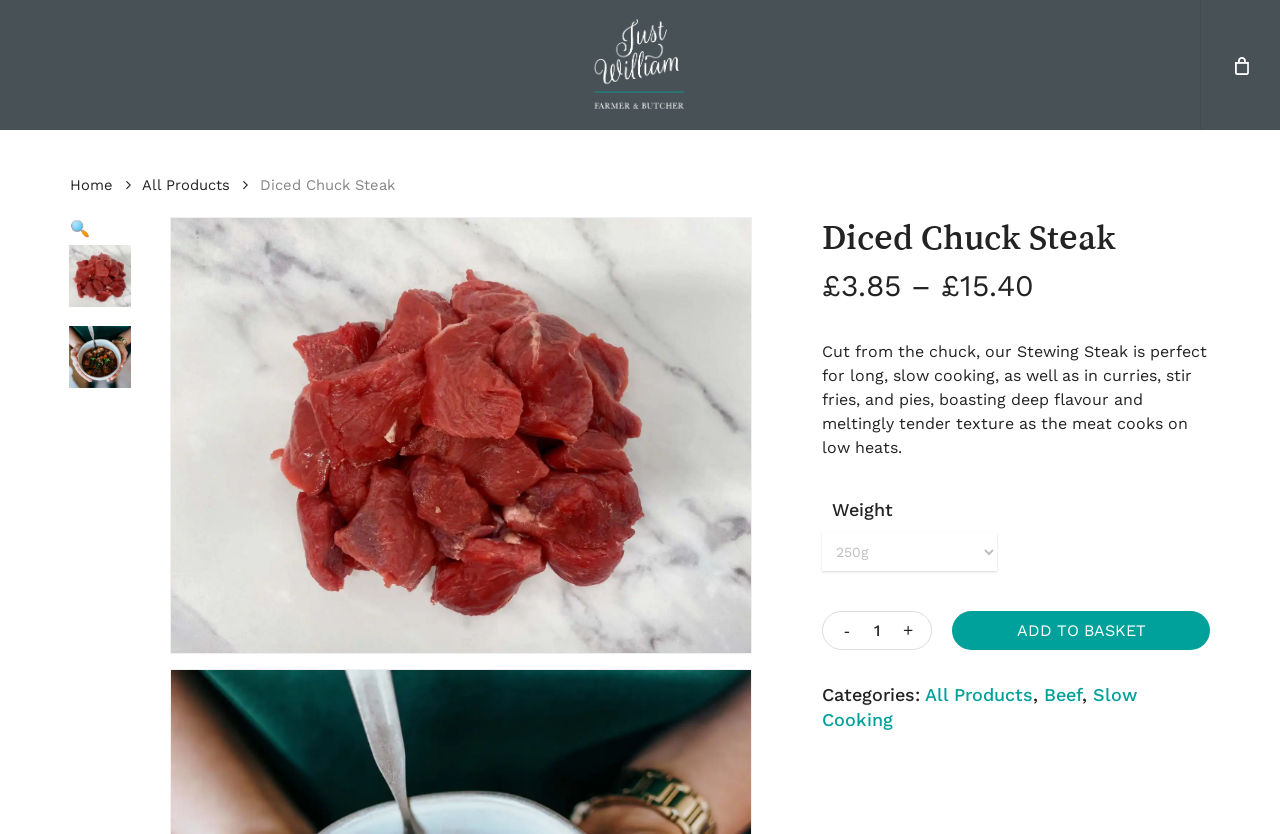Provide the bounding box coordinates for the area that should be clicked to complete the instruction: "search".

[0.055, 0.262, 0.07, 0.285]